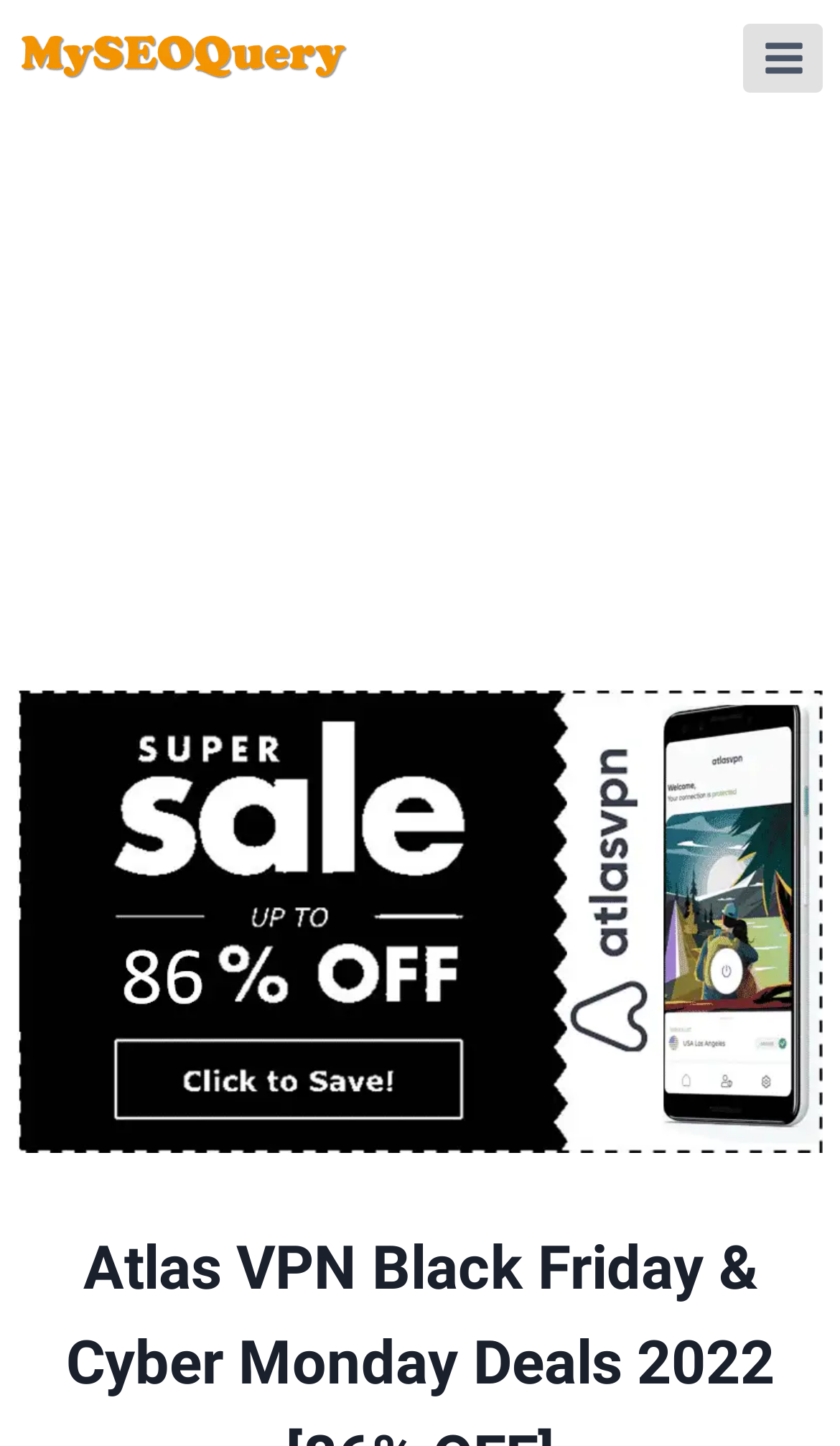Locate and generate the text content of the webpage's heading.

Atlas VPN Black Friday & Cyber Monday Deals 2022 [86% OFF]